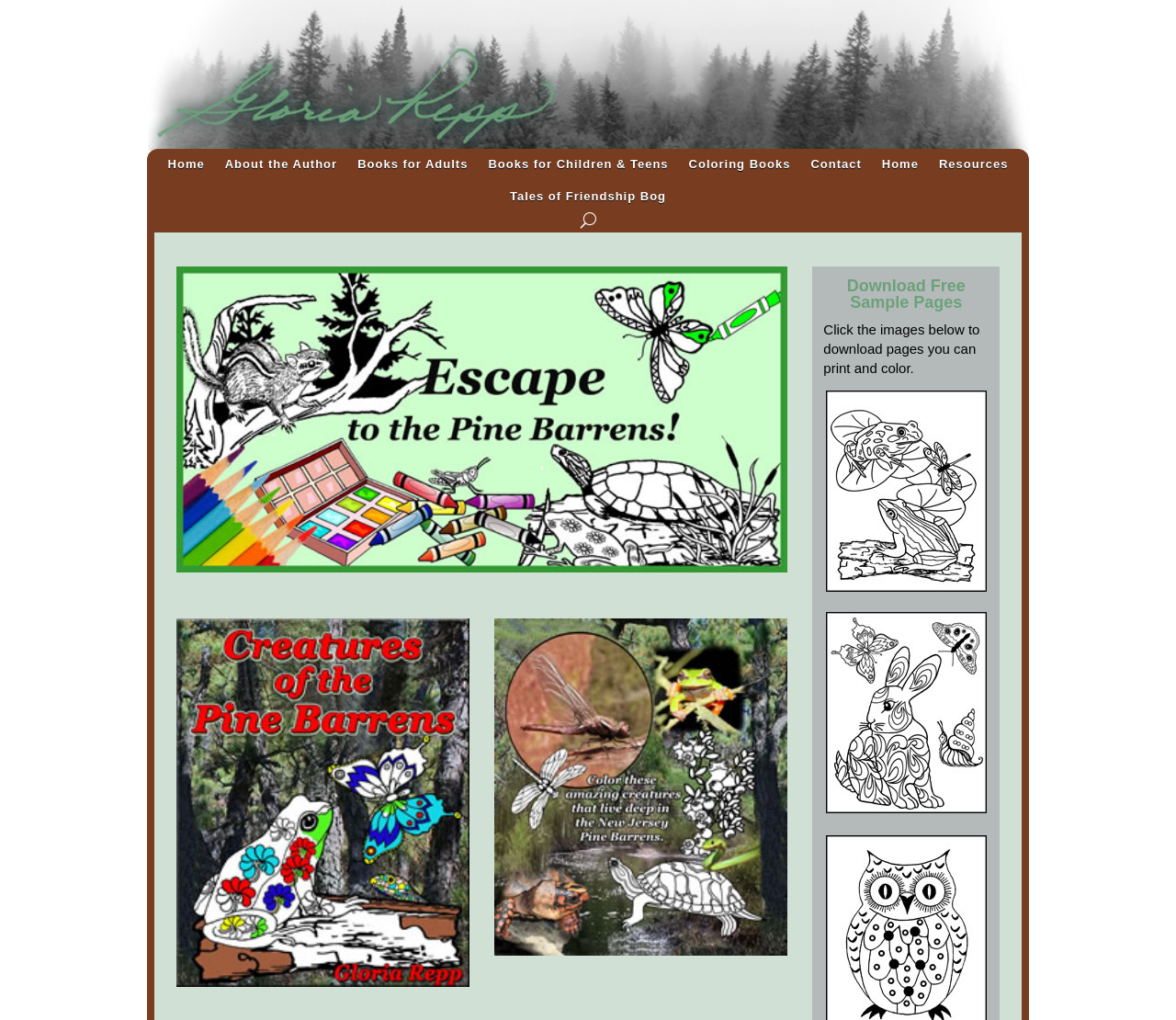Kindly determine the bounding box coordinates for the clickable area to achieve the given instruction: "Click the image to download and print".

[0.702, 0.567, 0.839, 0.583]